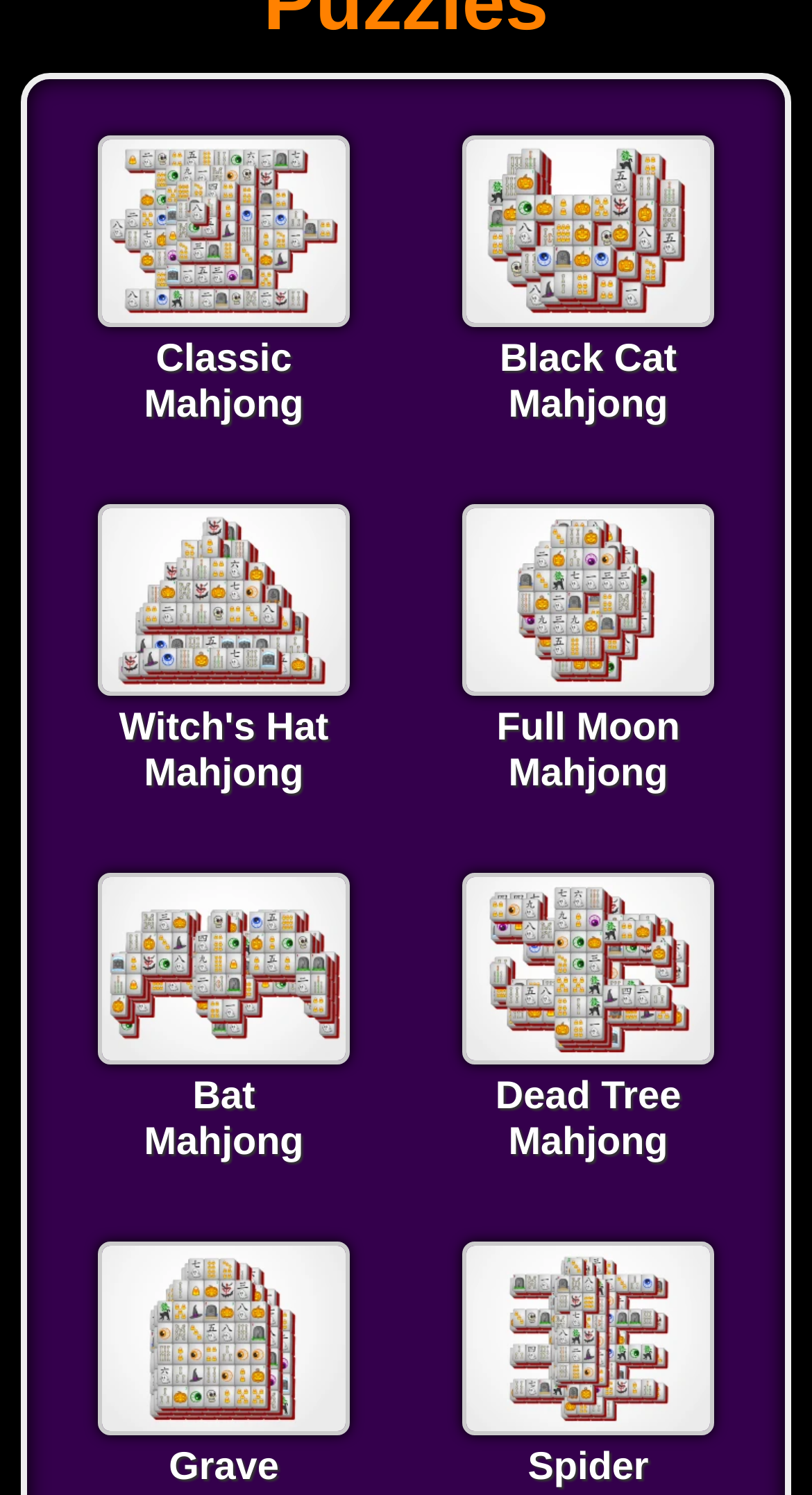Can you show the bounding box coordinates of the region to click on to complete the task described in the instruction: "take action against DRM"?

None